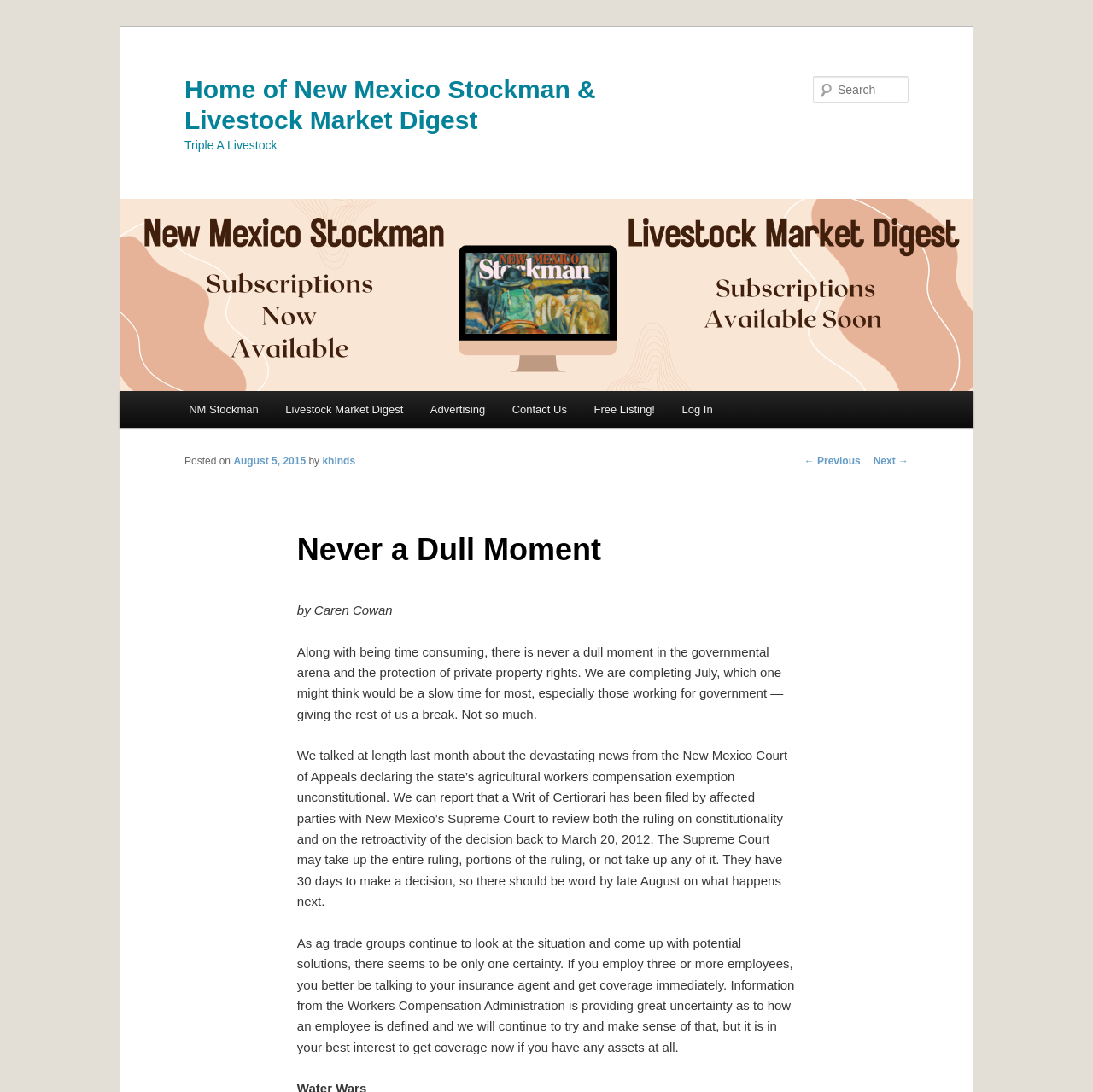Determine the bounding box for the described UI element: "COMPUTER HARDWARE ENGINEERING TECHNOLOGY".

None